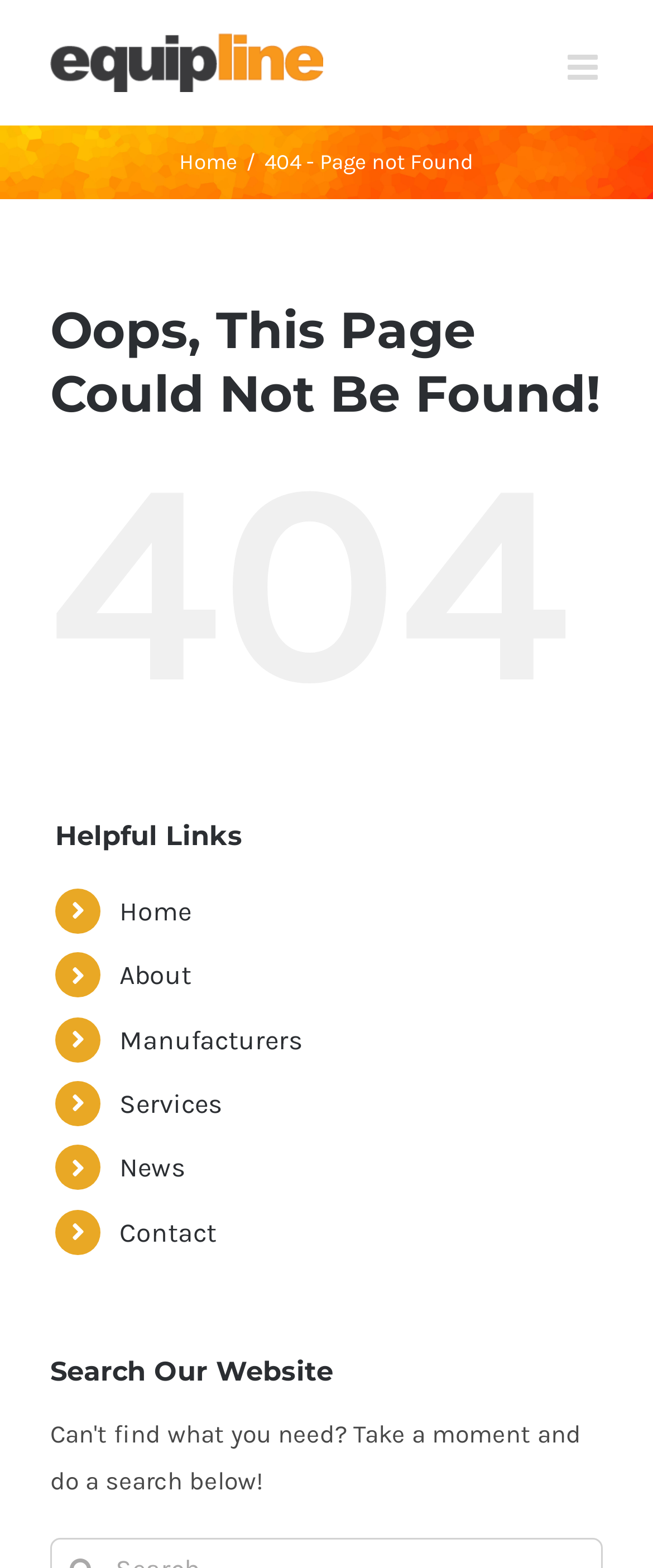Summarize the webpage with intricate details.

The webpage is titled "Page not found – Equip Line" and appears to be an error page. At the top left corner, there is a logo of Equip Line, which is an image linked to the Equip Line website. Next to the logo, on the top right corner, there is a toggle button to open the mobile menu.

Below the logo, there is a page title bar that spans the entire width of the page. Within this bar, there is a link to the "Home" page on the left side, followed by a static text "404 - Page not Found" in the center. 

Further down, there is a heading that reads "Oops, This Page Could Not Be Found!" in a prominent font size. Below this heading, there is another heading titled "Helpful Links" that introduces a list of links to various pages, including "Home", "About", "Manufacturers", "Services", "News", and "Contact". These links are aligned vertically and positioned on the left side of the page.

At the bottom of the page, there is a heading titled "Search Our Website" followed by a search bar. On the right side of the search bar, there is a link to go back to the top of the page, represented by an upward arrow icon.